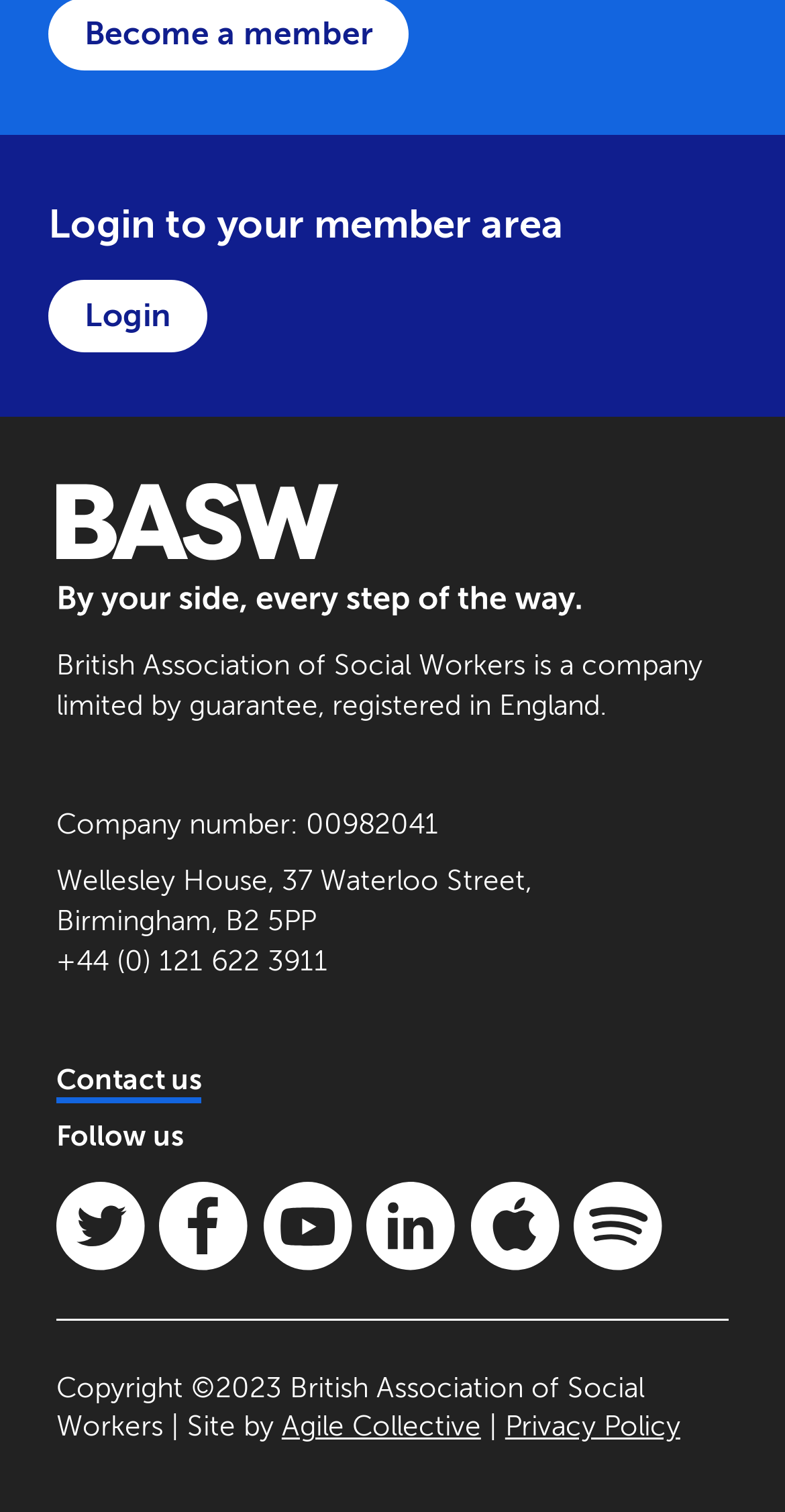Indicate the bounding box coordinates of the clickable region to achieve the following instruction: "Login to your member area."

[0.062, 0.185, 0.264, 0.233]